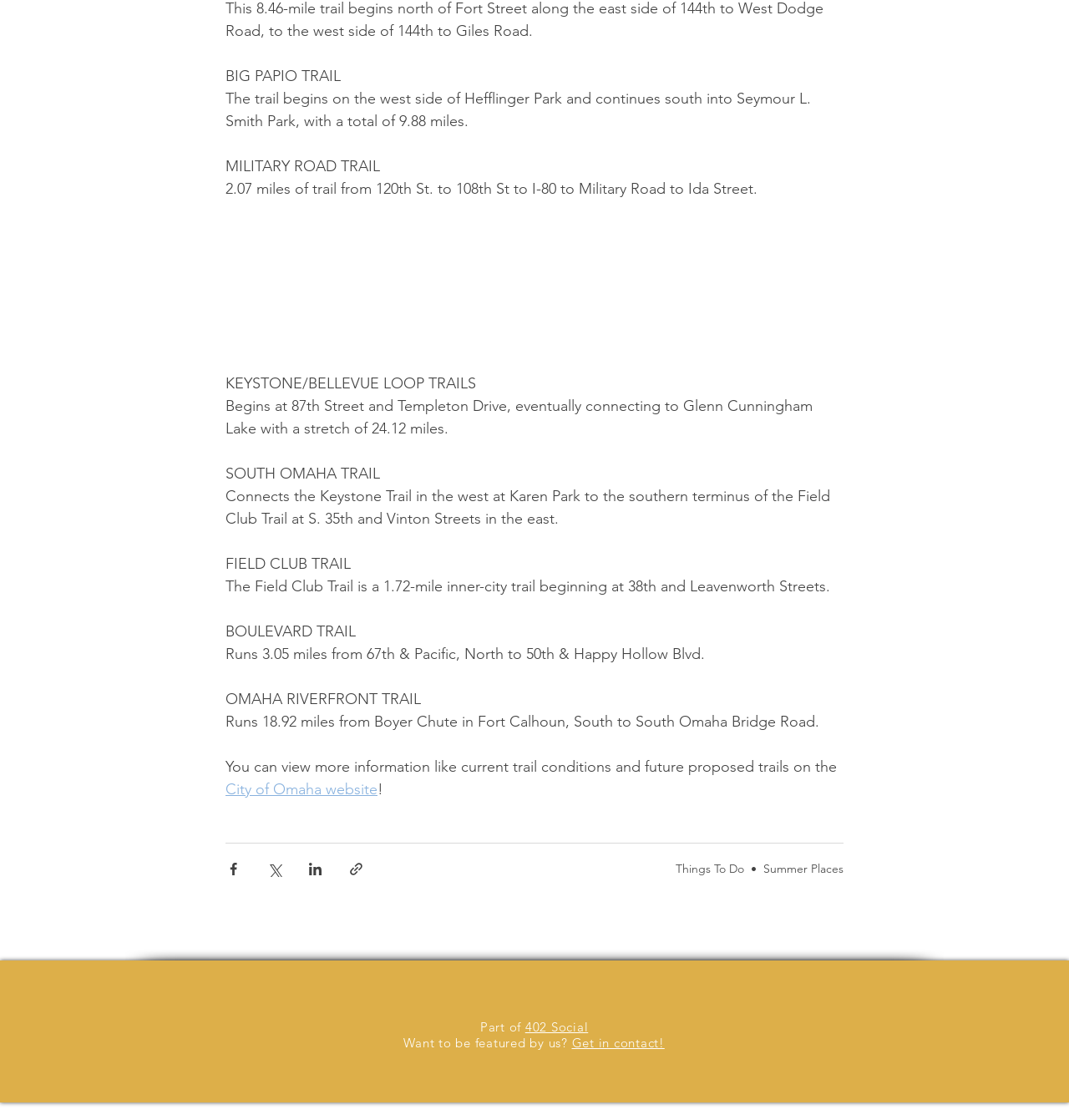What is the name of the trail that connects the Keystone Trail to the southern terminus of the Field Club Trail?
Look at the screenshot and give a one-word or phrase answer.

SOUTH OMAHA TRAIL